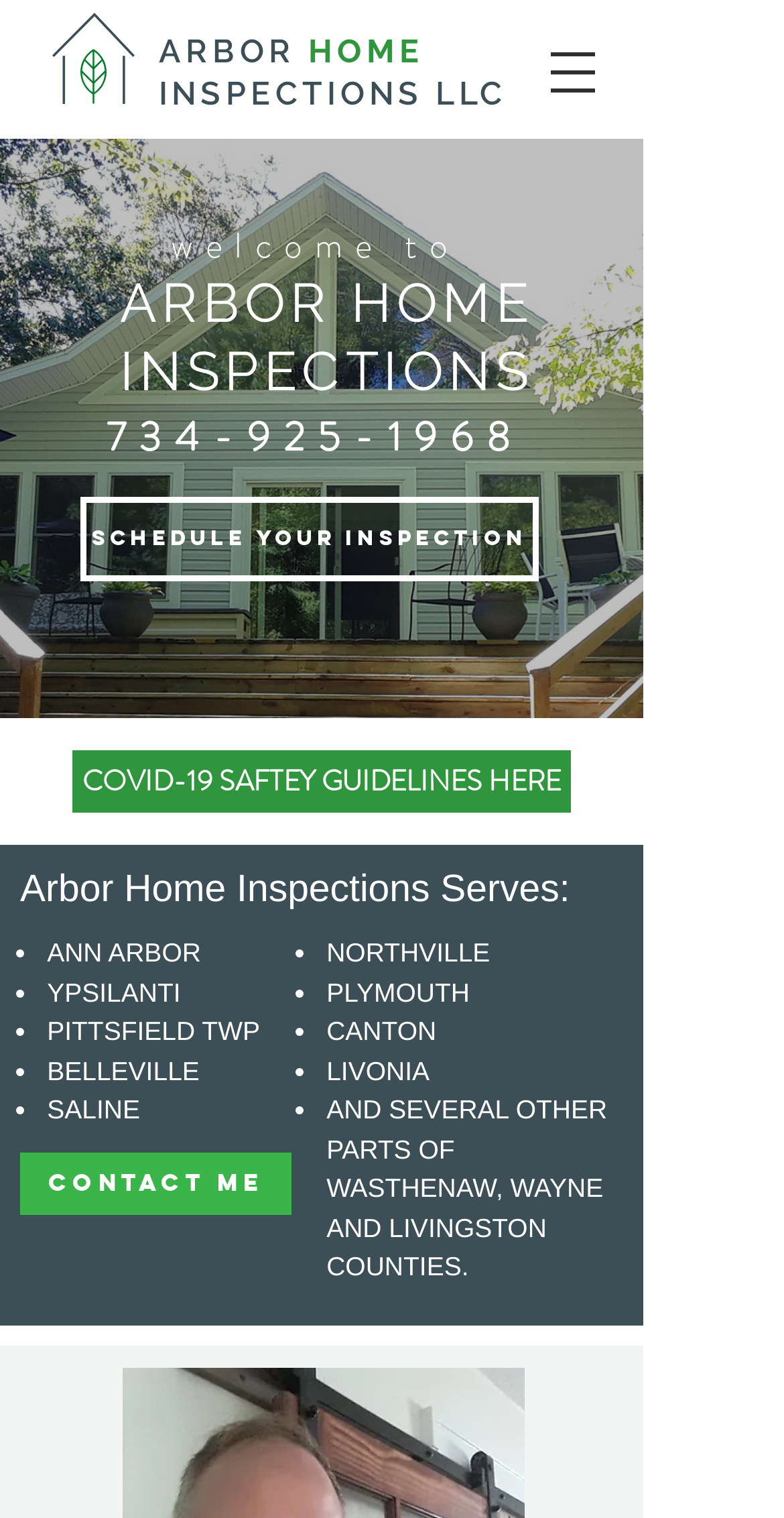What is the name of the company?
Using the visual information, answer the question in a single word or phrase.

Arbor Home Inspections